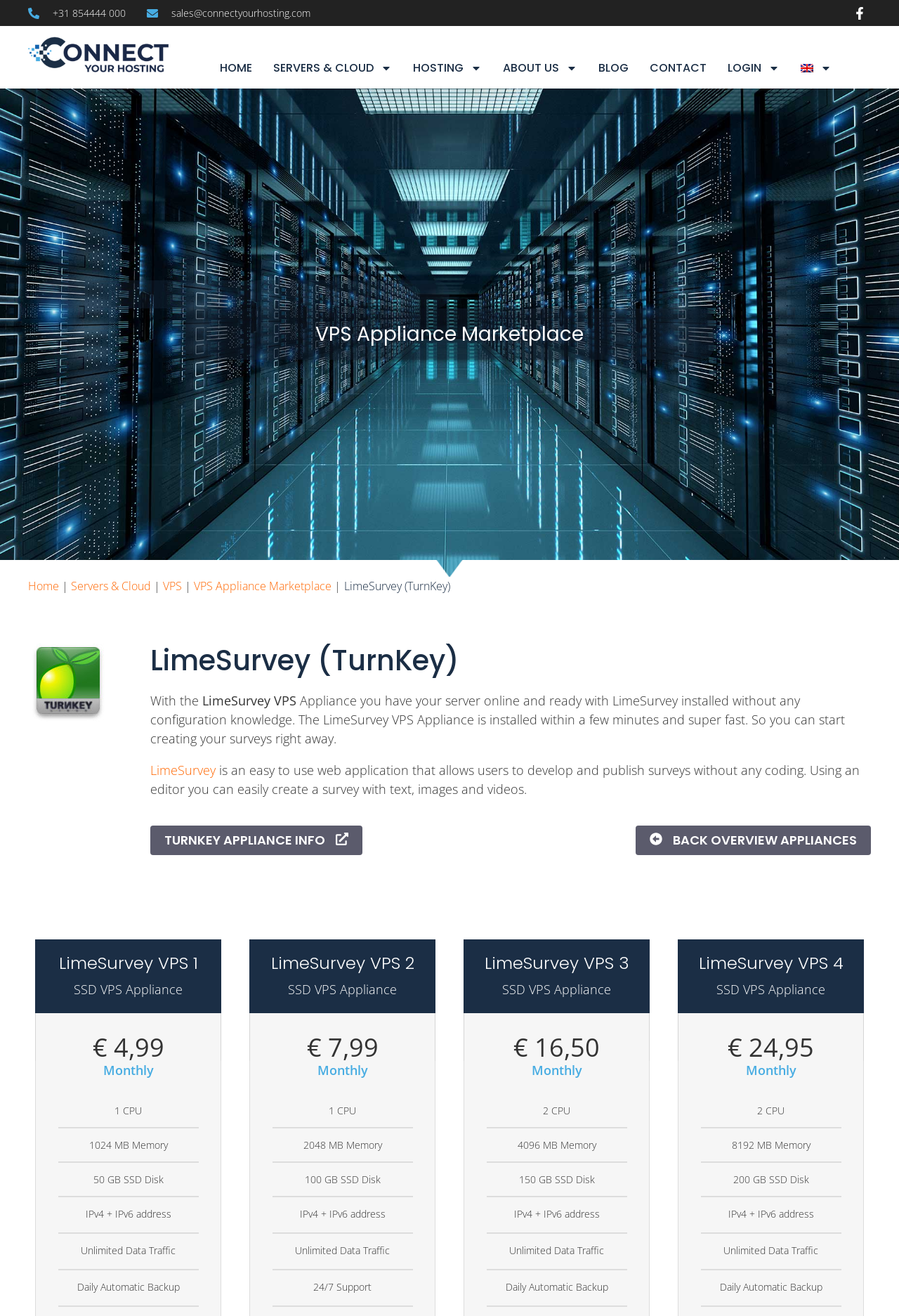Is daily automatic backup available for all LimeSurvey VPS Appliances?
Please provide a comprehensive and detailed answer to the question.

I checked the features listed for each LimeSurvey VPS Appliance option and found that daily automatic backup is only mentioned for LimeSurvey VPS 1 and LimeSurvey VPS 3, but not for LimeSurvey VPS 2 and LimeSurvey VPS 4. Therefore, it is not available for all options.